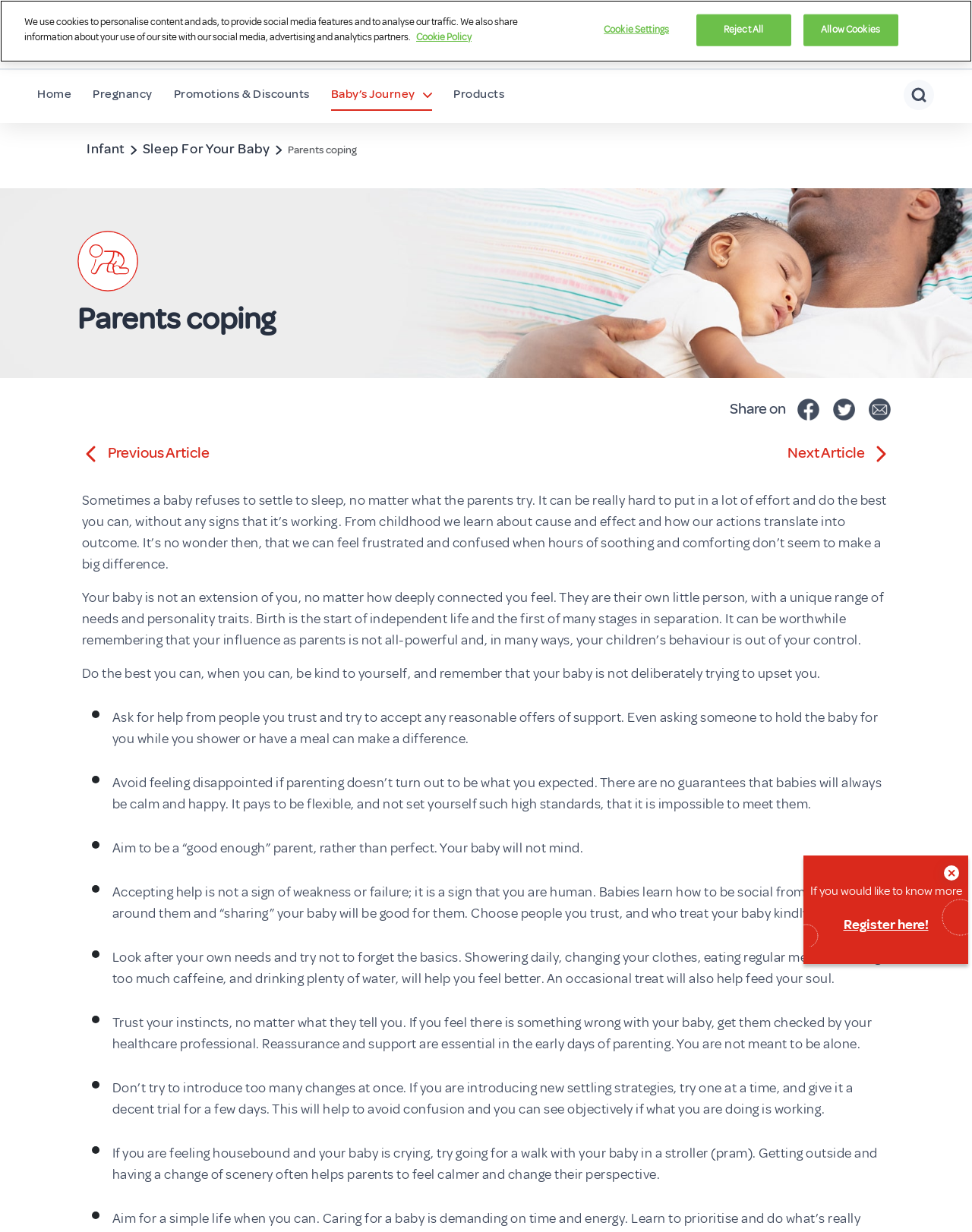Could you determine the bounding box coordinates of the clickable element to complete the instruction: "Click the 'Sign In' link"? Provide the coordinates as four float numbers between 0 and 1, i.e., [left, top, right, bottom].

[0.762, 0.015, 0.855, 0.04]